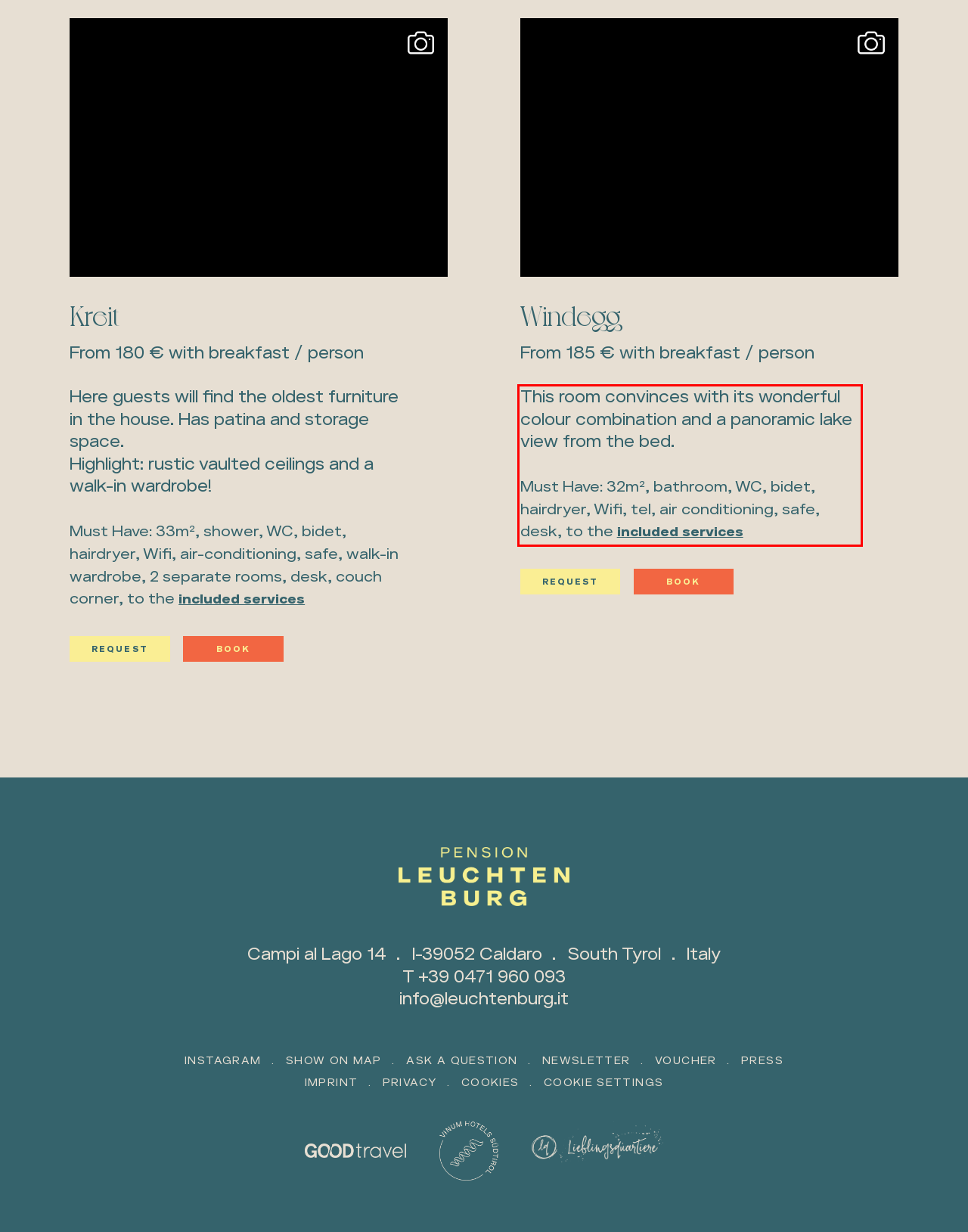Within the screenshot of a webpage, identify the red bounding box and perform OCR to capture the text content it contains.

This room convinces with its wonderful colour combination and a panoramic lake view from the bed. Must Have: 32m², bathroom, WC, bidet, hairdryer, Wifi, tel, air conditioning, safe, desk, to the included services